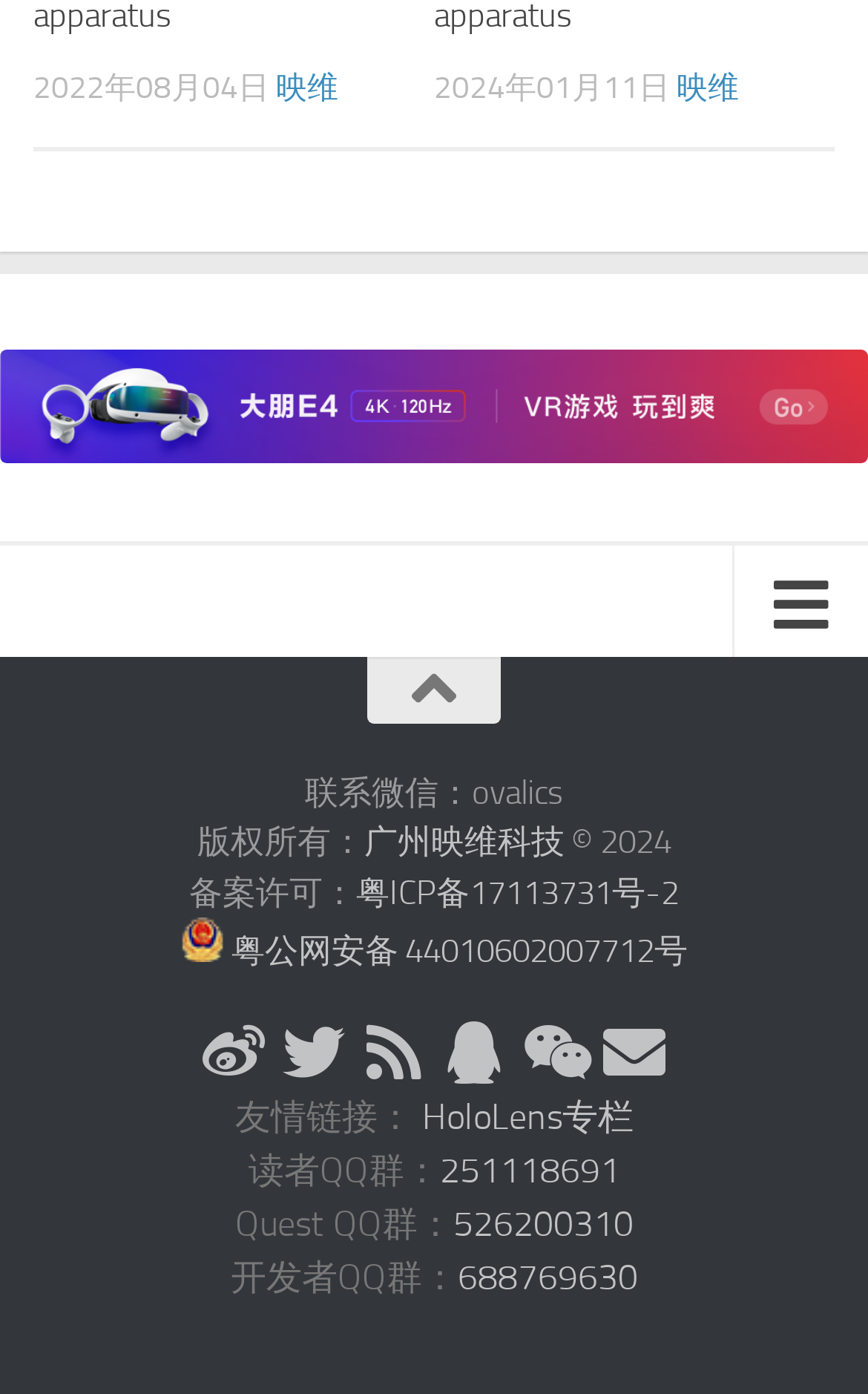Determine the bounding box coordinates for the clickable element to execute this instruction: "Check the ICP filing information". Provide the coordinates as four float numbers between 0 and 1, i.e., [left, top, right, bottom].

[0.41, 0.626, 0.782, 0.655]